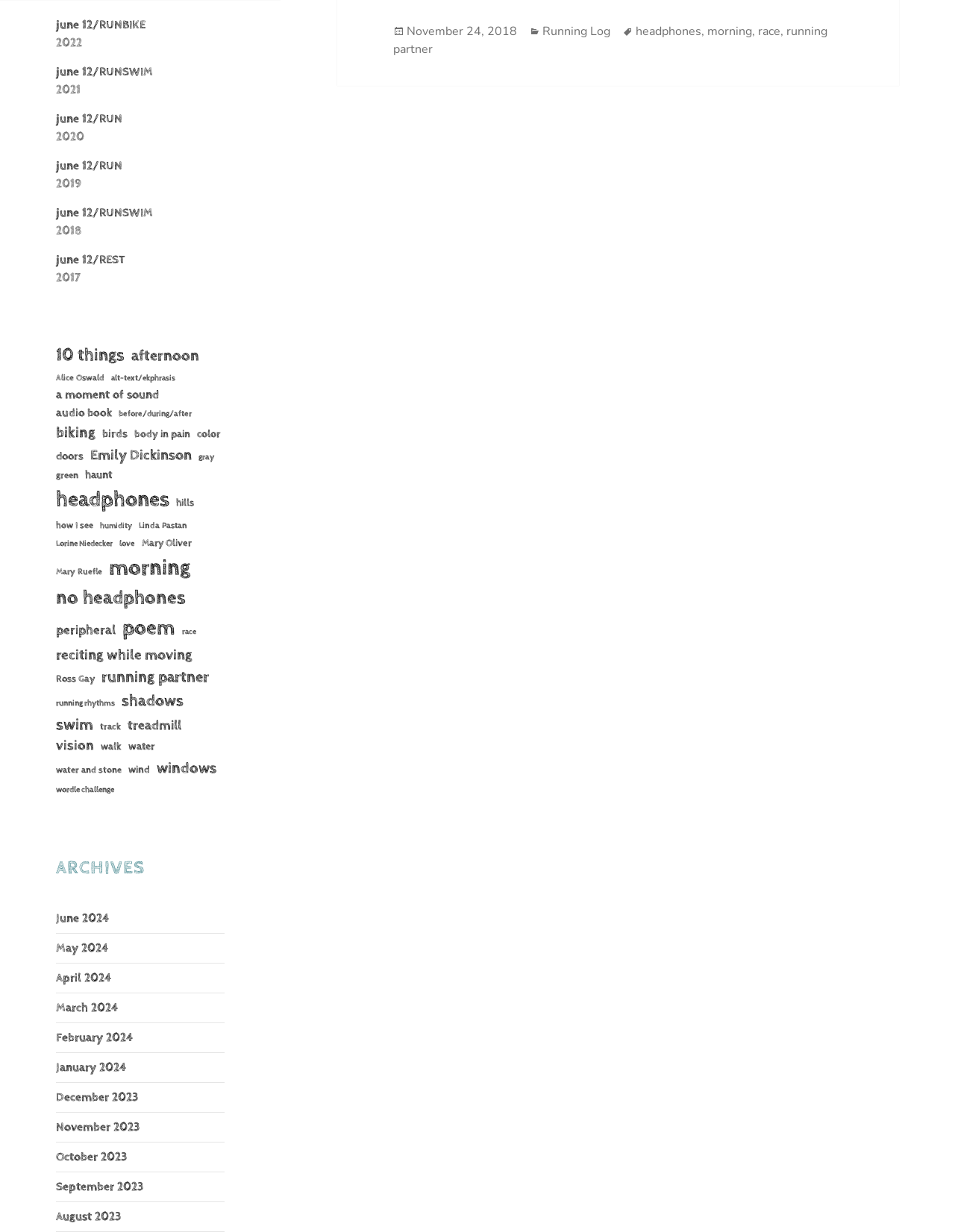What is the category with the most items?
Please ensure your answer is as detailed and informative as possible.

I looked at the links with item counts and found that 'morning' has the most items, with 1,504 items. This is indicated by the text '(1,504 items)' next to the link with bounding box coordinates [0.114, 0.448, 0.199, 0.475].